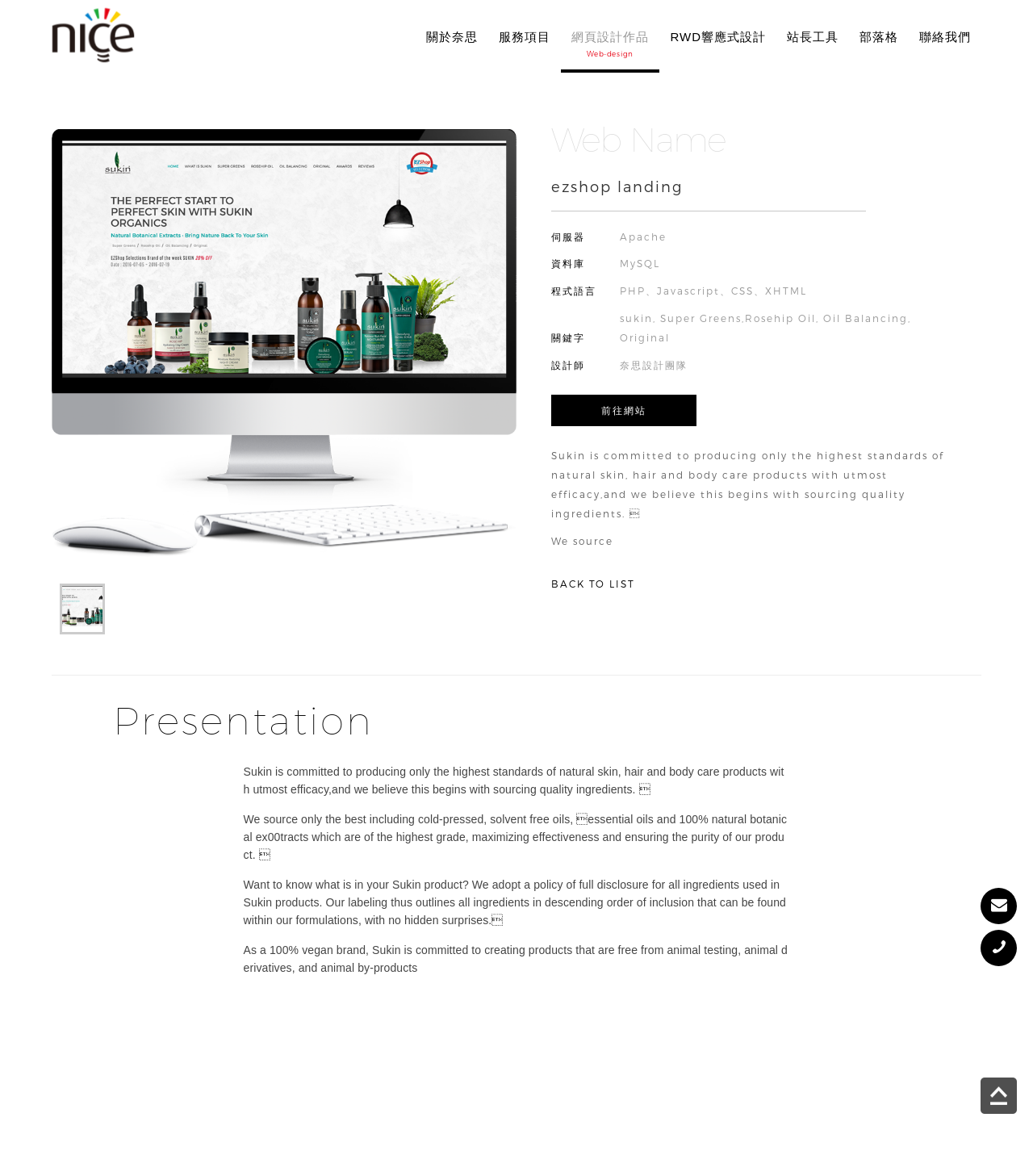Predict the bounding box of the UI element based on the description: "parent_node: 關於奈思 title="網頁設計 - 奈思創藝網頁設計公司-台北網頁設計"". The coordinates should be four float numbers between 0 and 1, formatted as [left, top, right, bottom].

[0.05, 0.007, 0.131, 0.053]